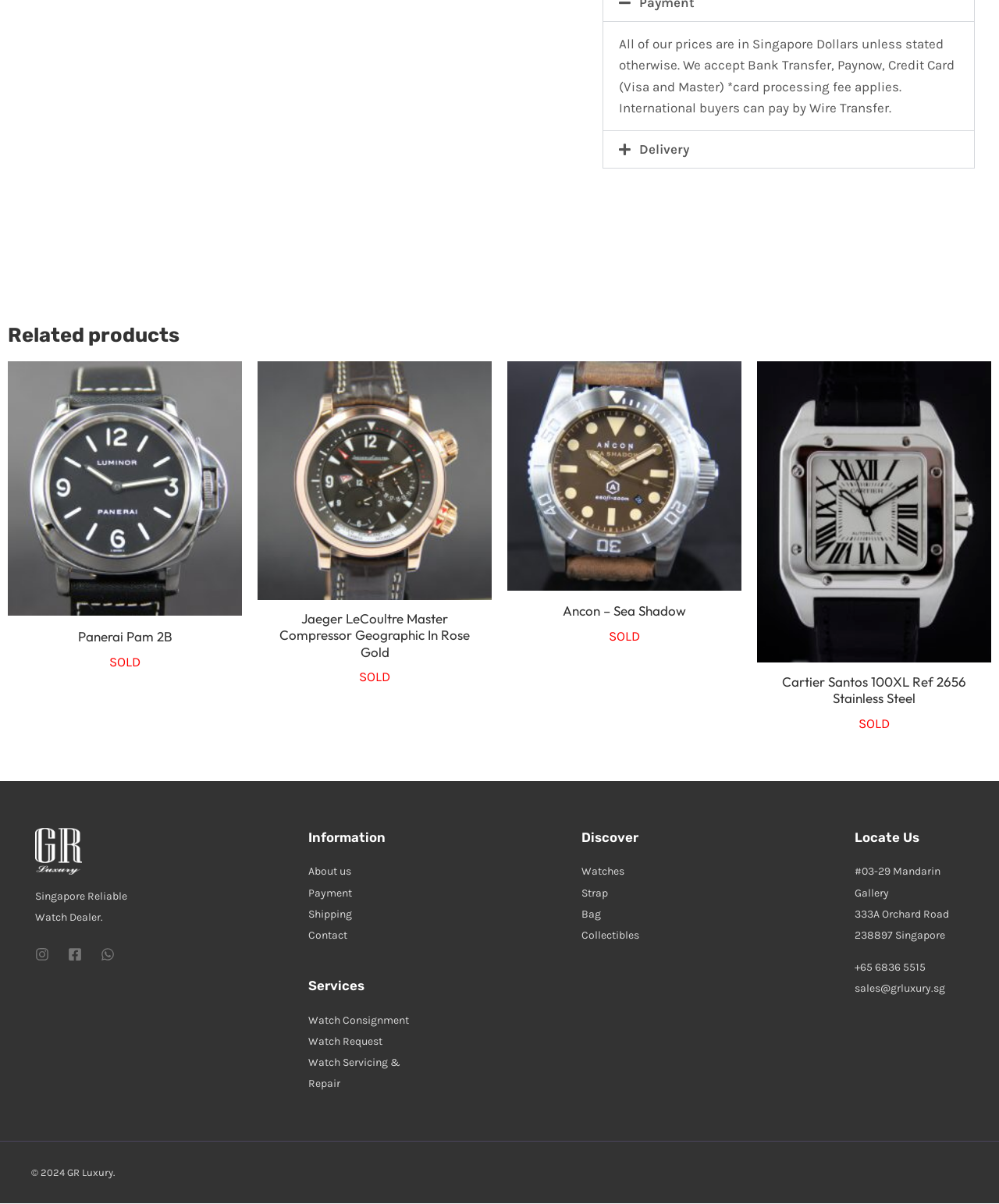Please determine the bounding box coordinates for the UI element described as: "Watch Consignment".

[0.309, 0.842, 0.409, 0.853]